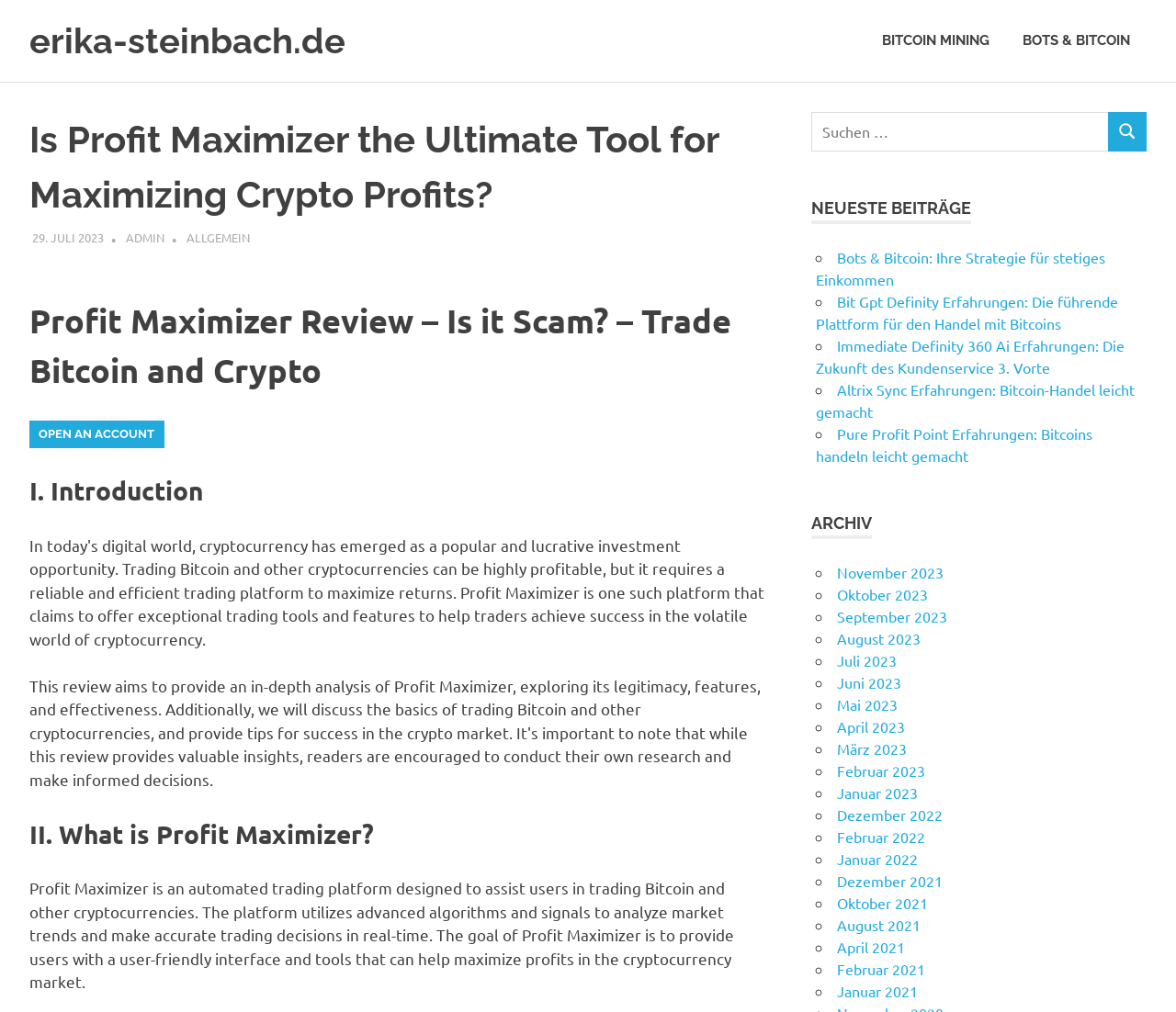Utilize the details in the image to thoroughly answer the following question: What is the function of the 'OPEN AN ACCOUNT' button?

The 'OPEN AN ACCOUNT' button is a call-to-action element that allows users to open an account, likely to start using the Profit Maximizer platform for trading Bitcoin and other cryptocurrencies.